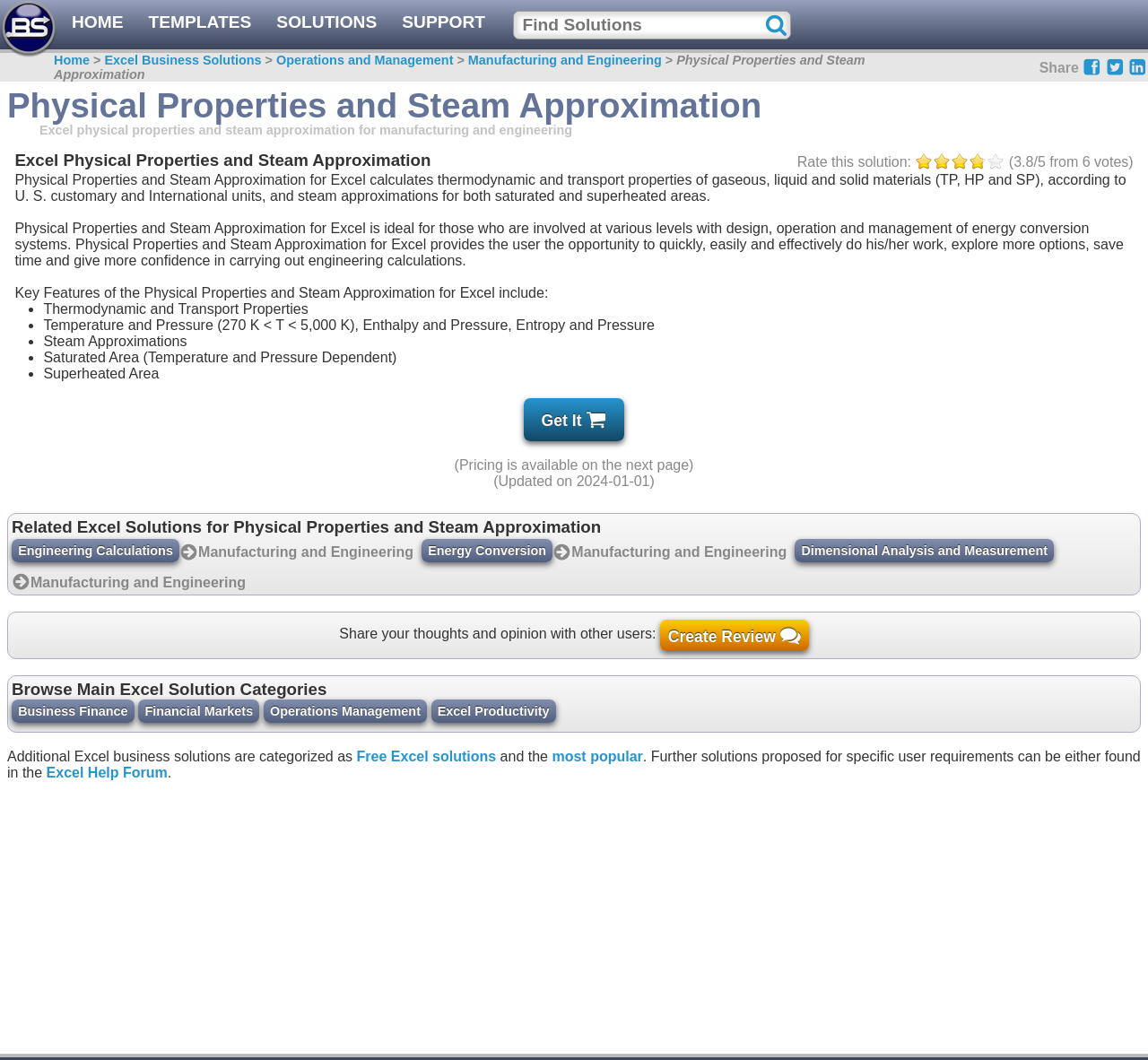Determine the bounding box coordinates in the format (top-left x, top-left y, bottom-right x, bottom-right y). Ensure all values are floating point numbers between 0 and 1. Identify the bounding box of the UI element described by: alt="post-image"

None